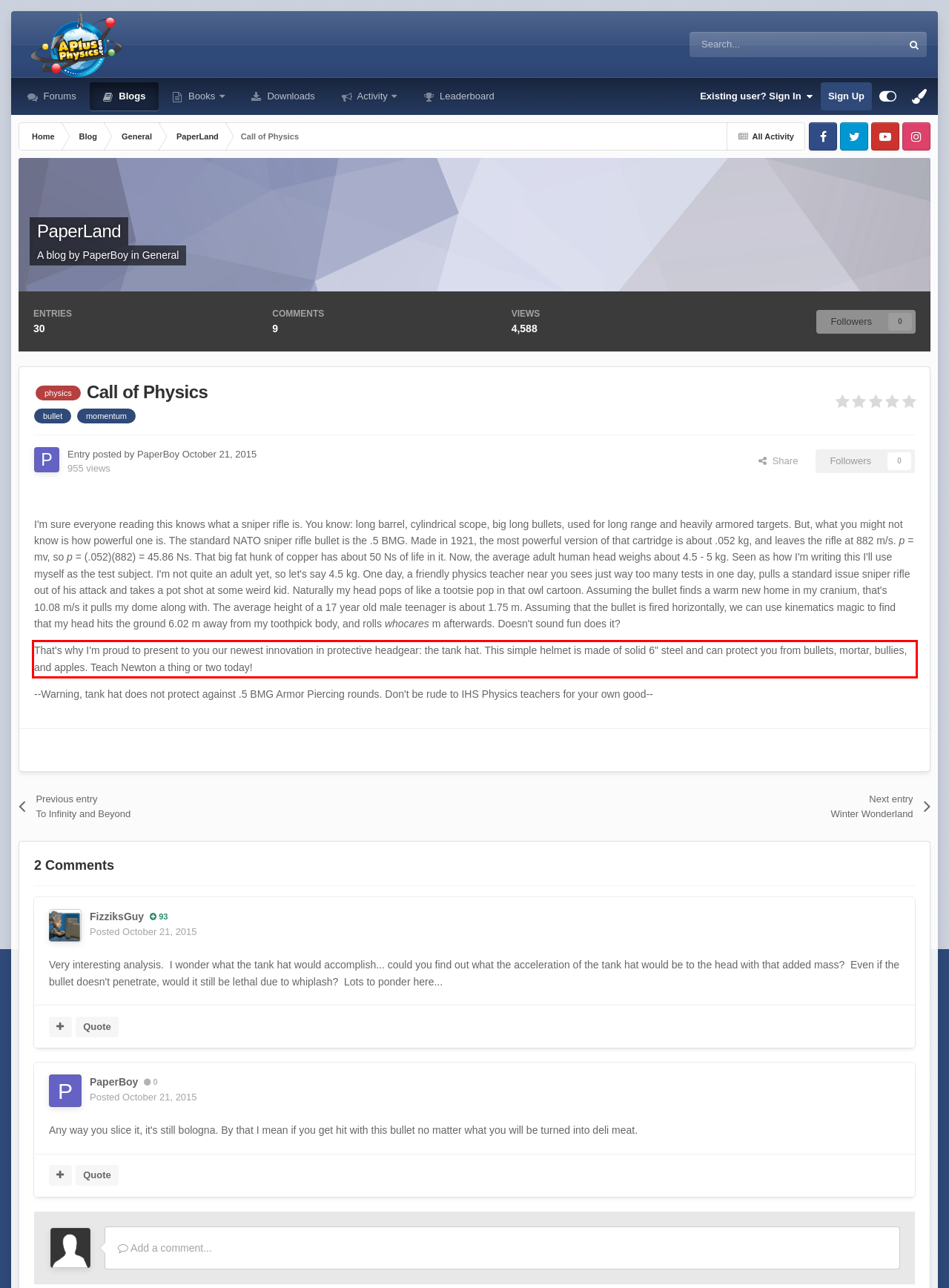Examine the webpage screenshot and use OCR to obtain the text inside the red bounding box.

That's why I'm proud to present to you our newest innovation in protective headgear: the tank hat. This simple helmet is made of solid 6" steel and can protect you from bullets, mortar, bullies, and apples. Teach Newton a thing or two today!